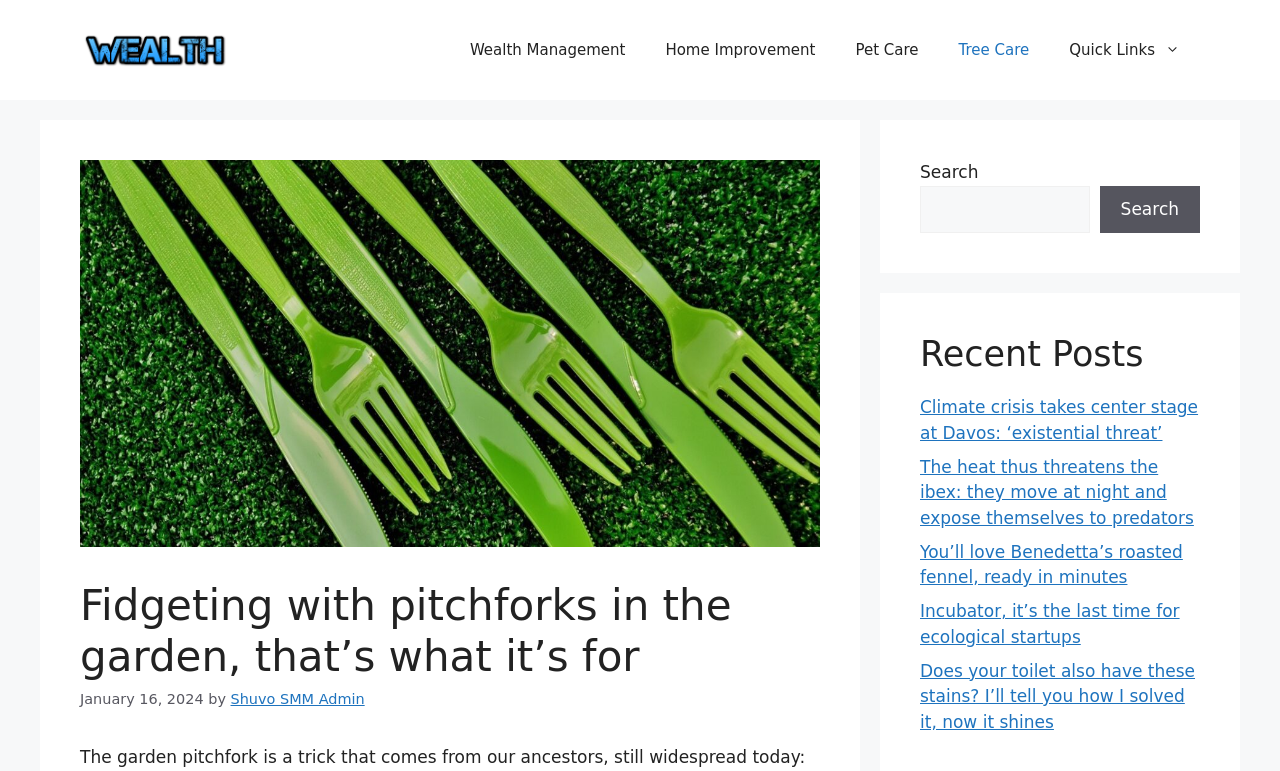Given the description "Wealth Management", provide the bounding box coordinates of the corresponding UI element.

[0.351, 0.026, 0.504, 0.104]